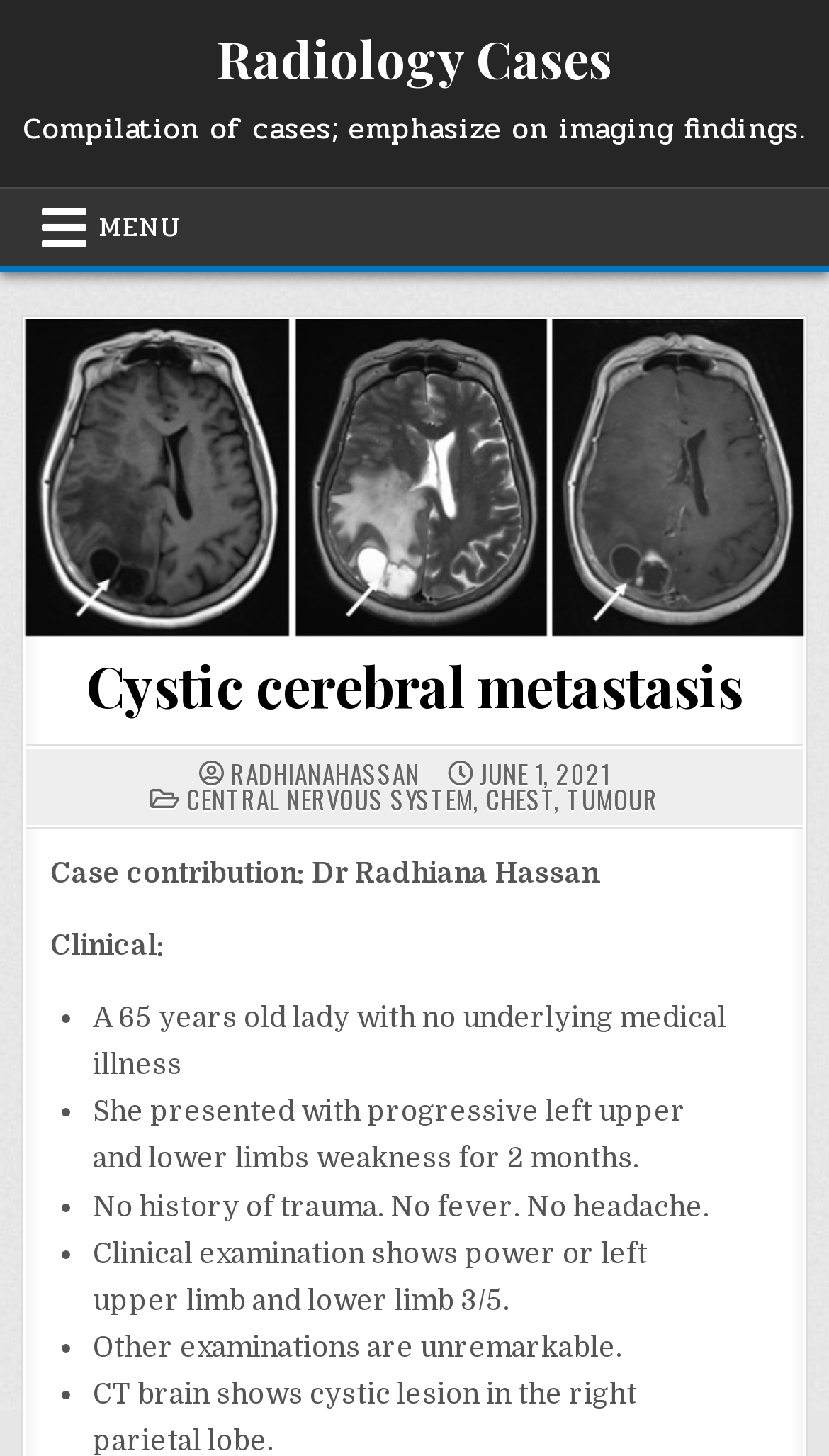How many links are there in the primary menu?
Please interpret the details in the image and answer the question thoroughly.

I counted the links in the primary menu section and found 5 of them, including the link to 'Cystic cerebral metastasis', 'RADHIANAHASSAN', 'CENTRAL NERVOUS SYSTEM', 'CHEST', and 'TUMOUR'.